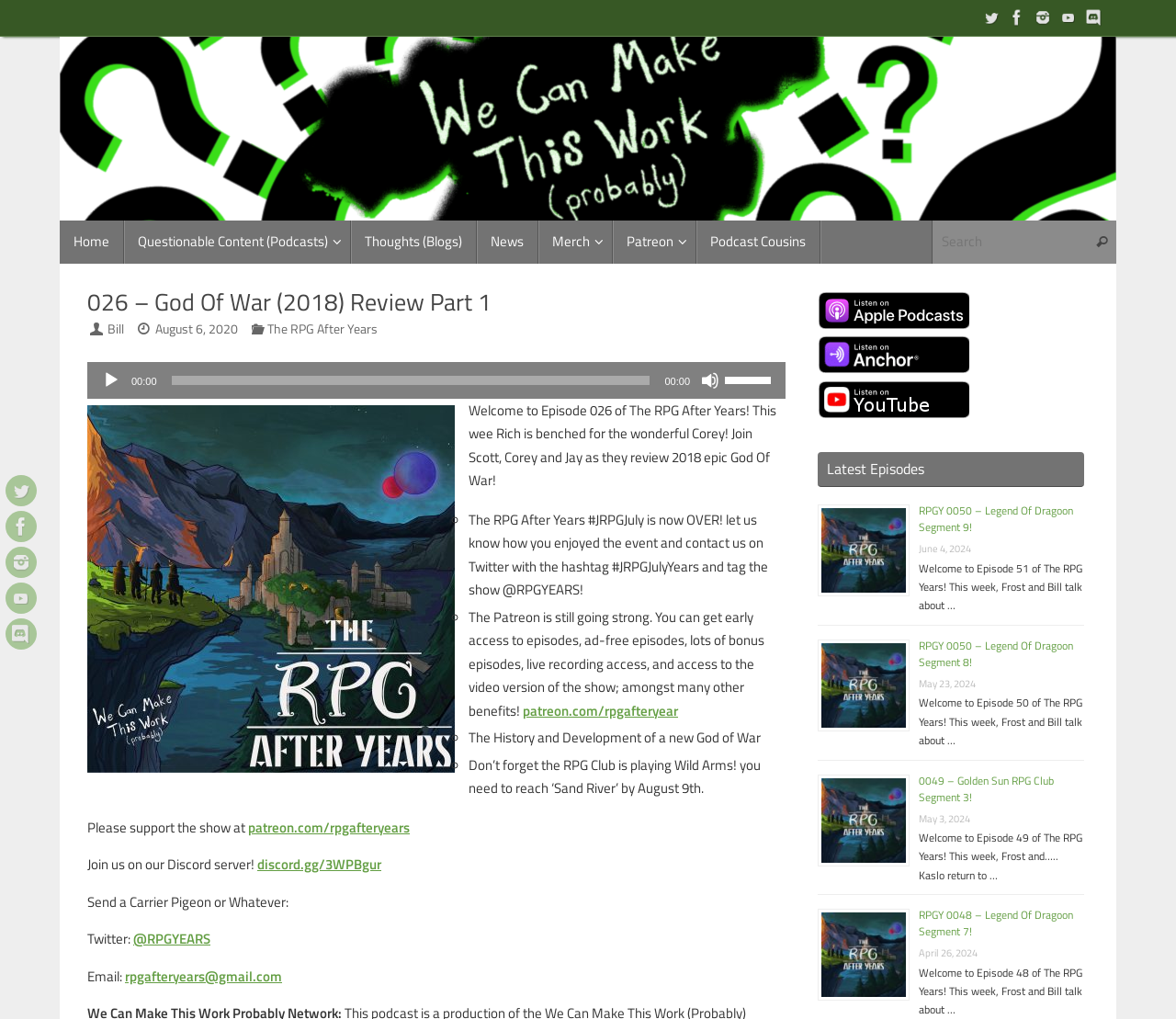Answer the following inquiry with a single word or phrase:
How many social media links are there at the top of the webpage?

5